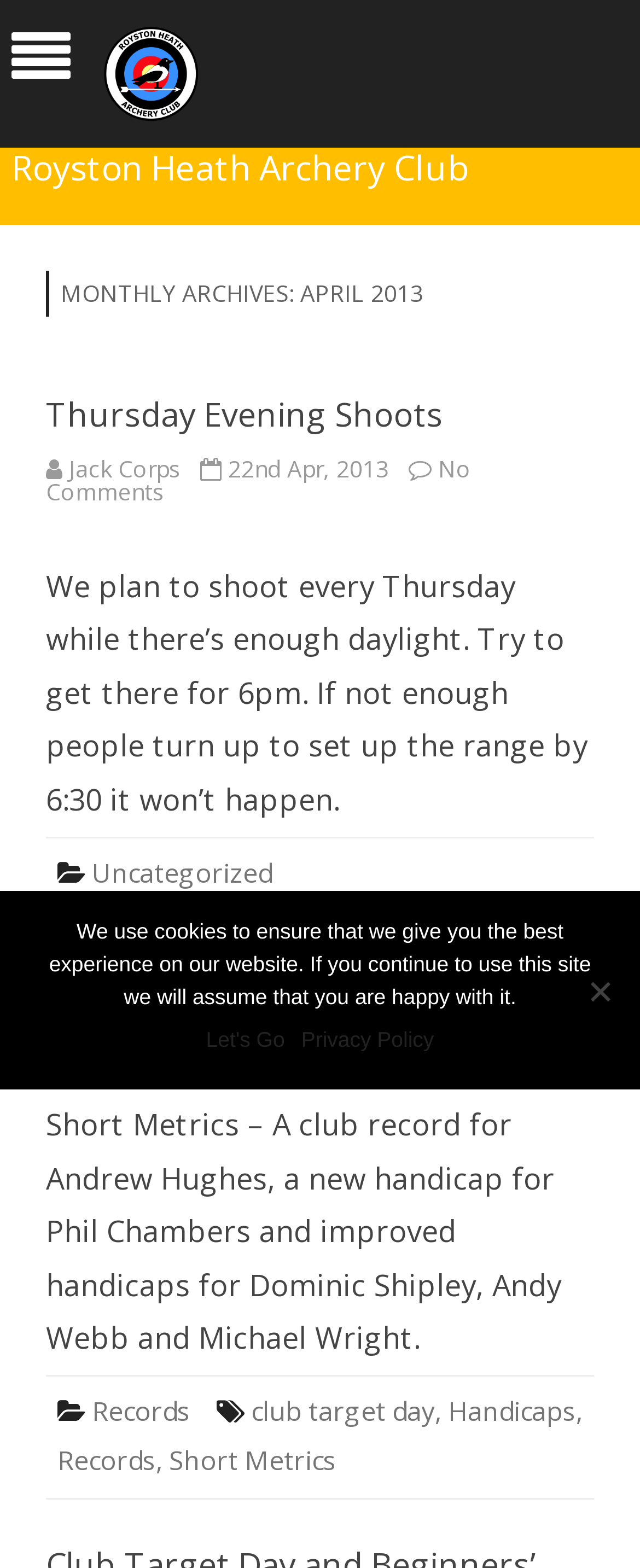Identify and provide the title of the webpage.

MONTHLY ARCHIVES: APRIL 2013